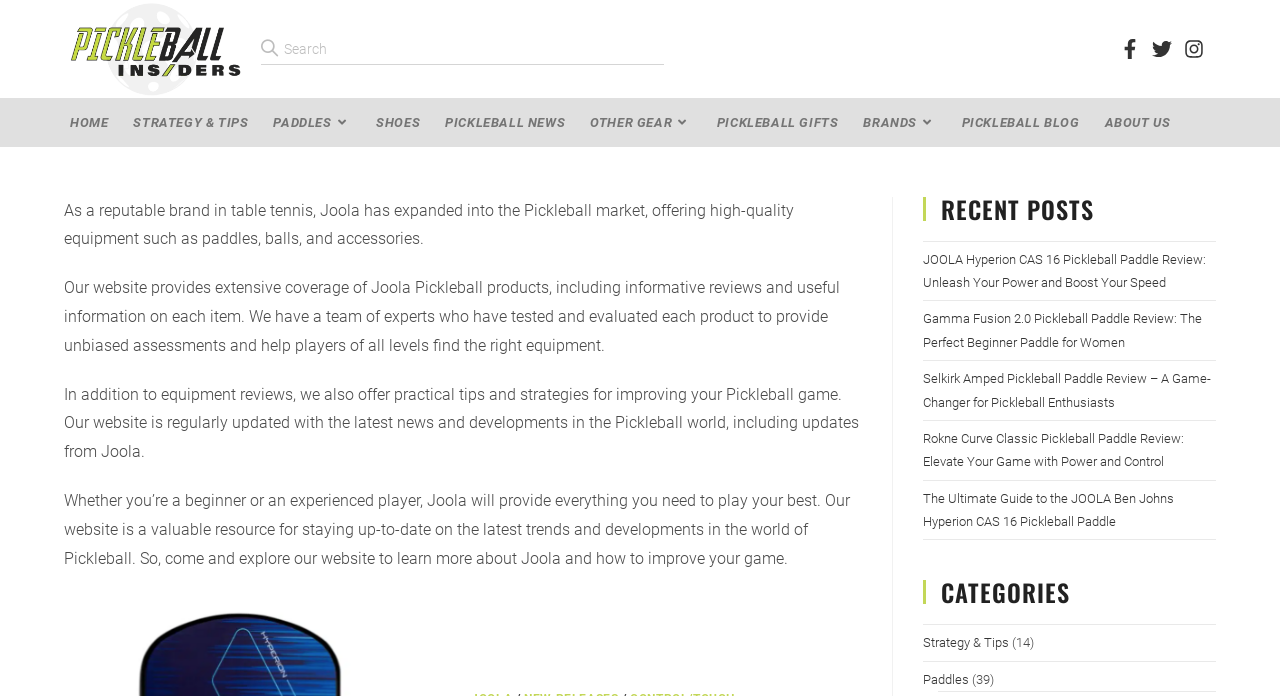Refer to the image and provide an in-depth answer to the question: 
What can be found on the website?

The website provides extensive coverage of Joola Pickleball products, including informative reviews and useful information on each item, as well as practical tips and strategies for improving your Pickleball game, and the latest news and developments in the Pickleball world.